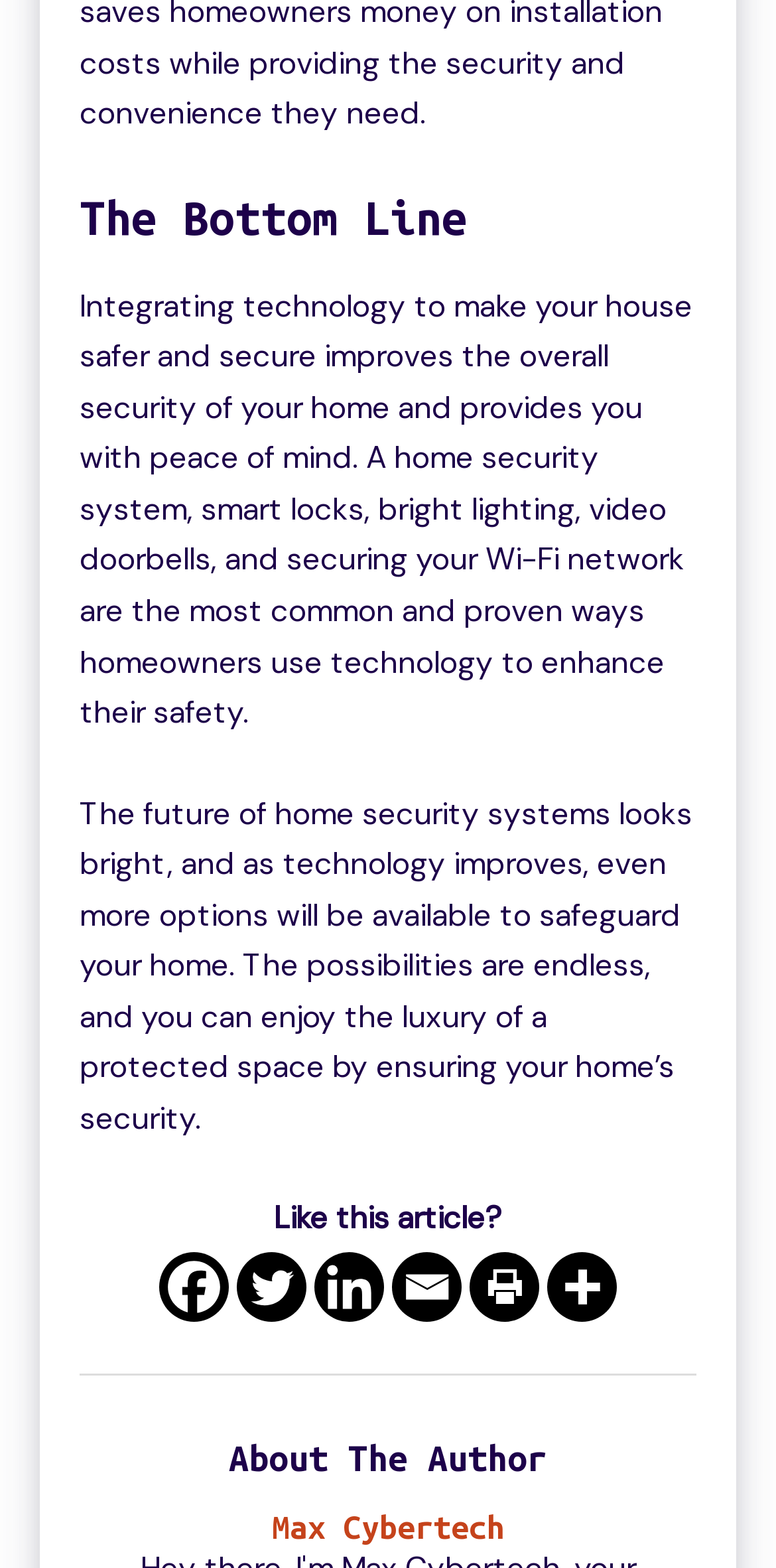What is the tone of the article?
Respond to the question with a single word or phrase according to the image.

Informative